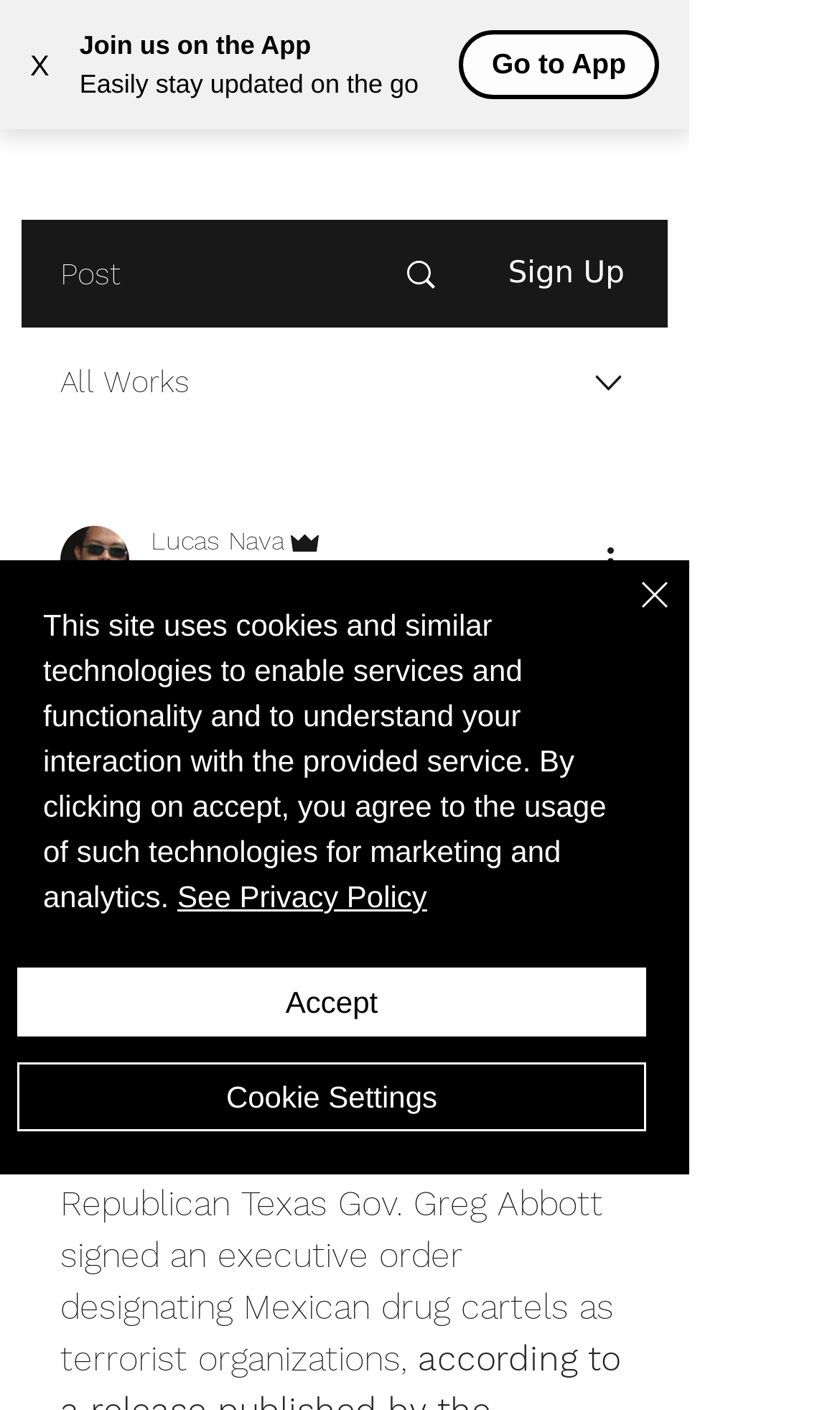Highlight the bounding box coordinates of the element you need to click to perform the following instruction: "Open navigation menu."

[0.679, 0.023, 0.782, 0.084]